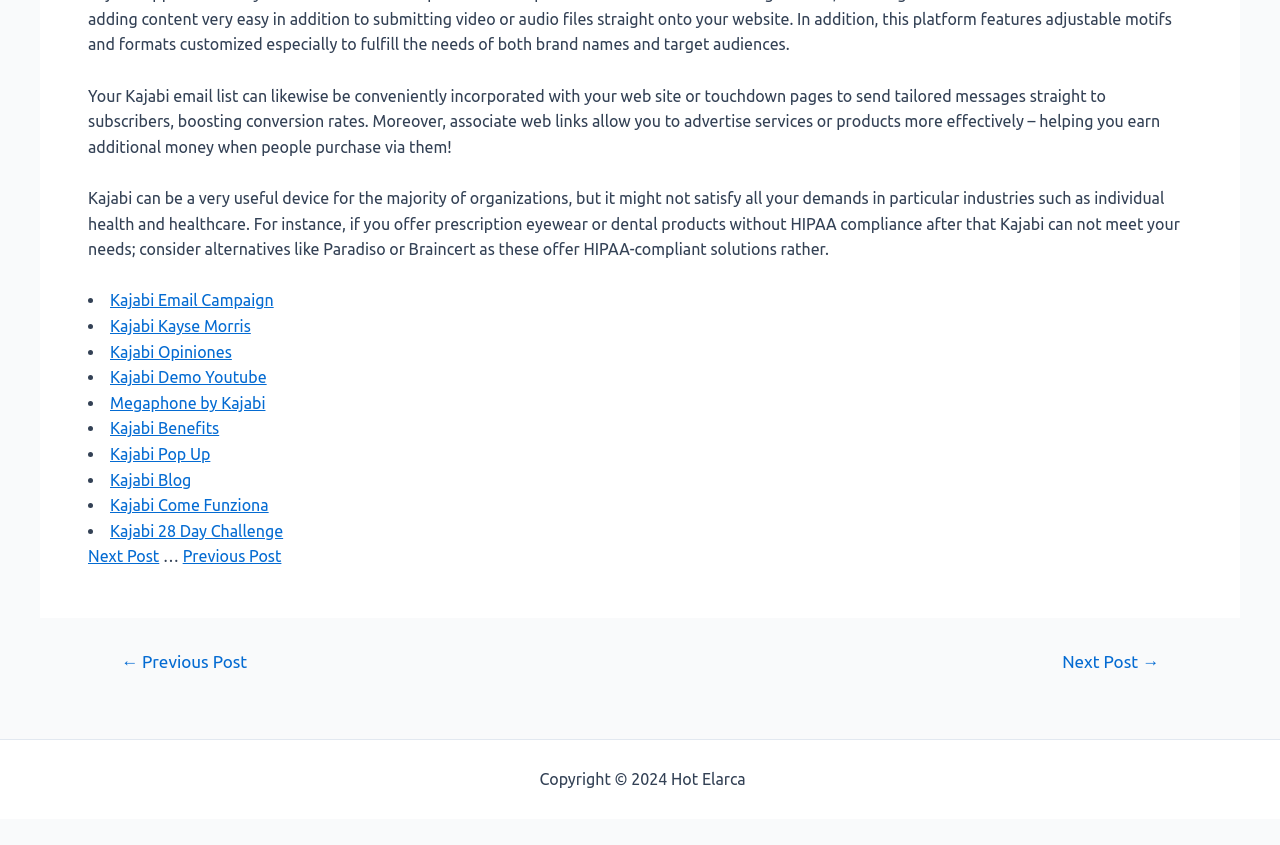Locate the bounding box coordinates of the area you need to click to fulfill this instruction: 'Check Previous Post'. The coordinates must be in the form of four float numbers ranging from 0 to 1: [left, top, right, bottom].

[0.143, 0.648, 0.22, 0.669]